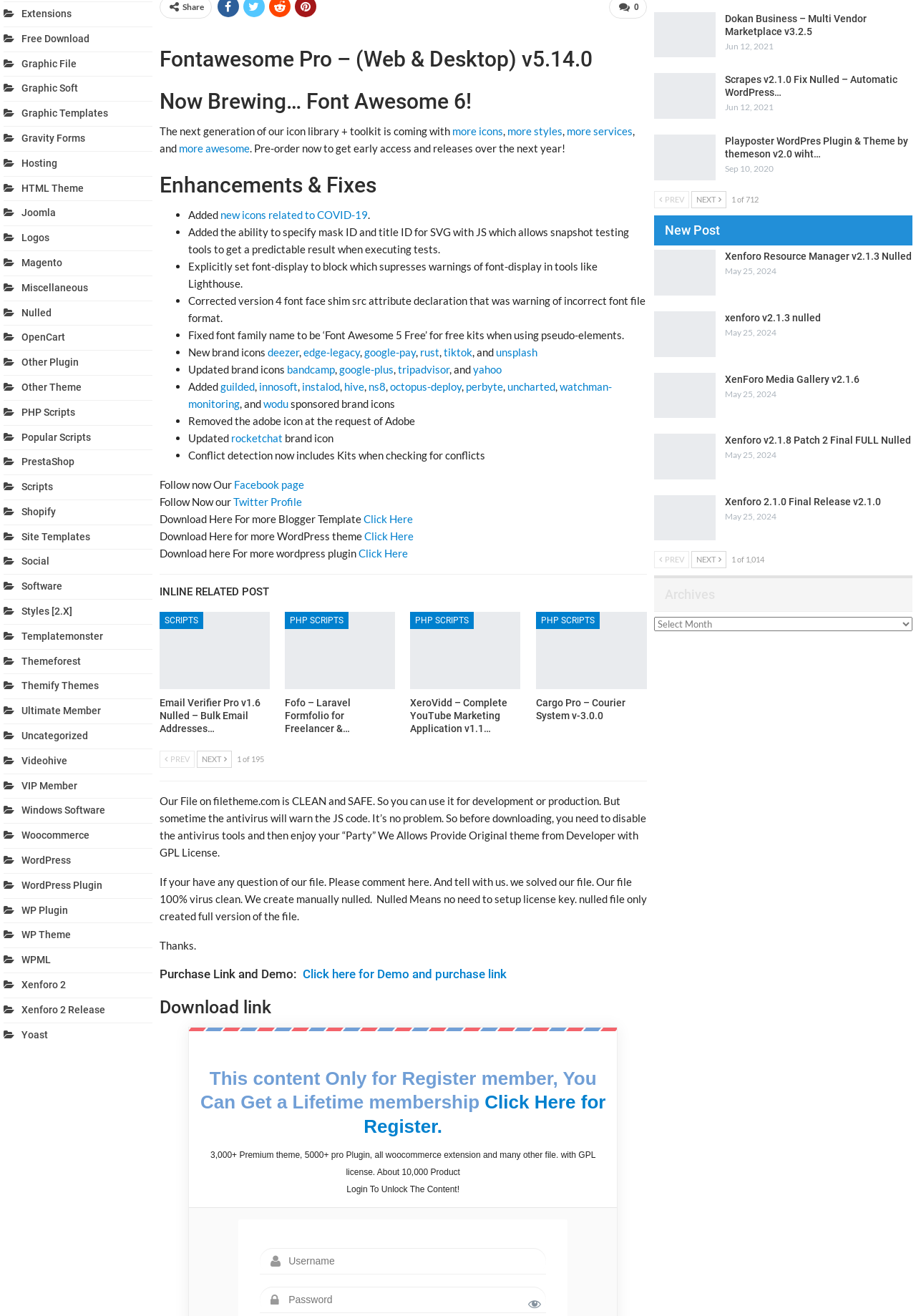Provide the bounding box coordinates of the UI element this sentence describes: "Extensions".

[0.004, 0.006, 0.078, 0.015]